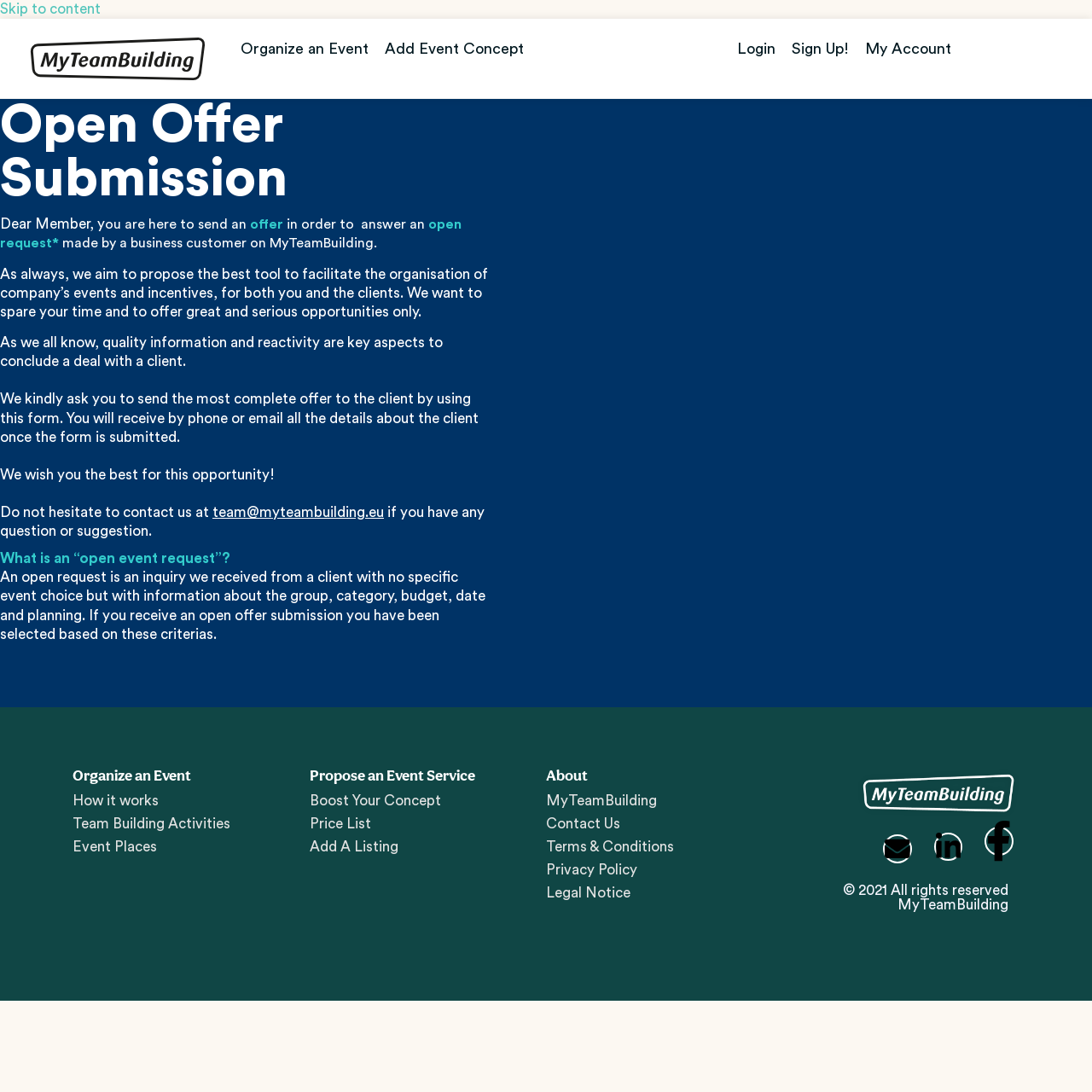Identify the headline of the webpage and generate its text content.

Open Offer Submission